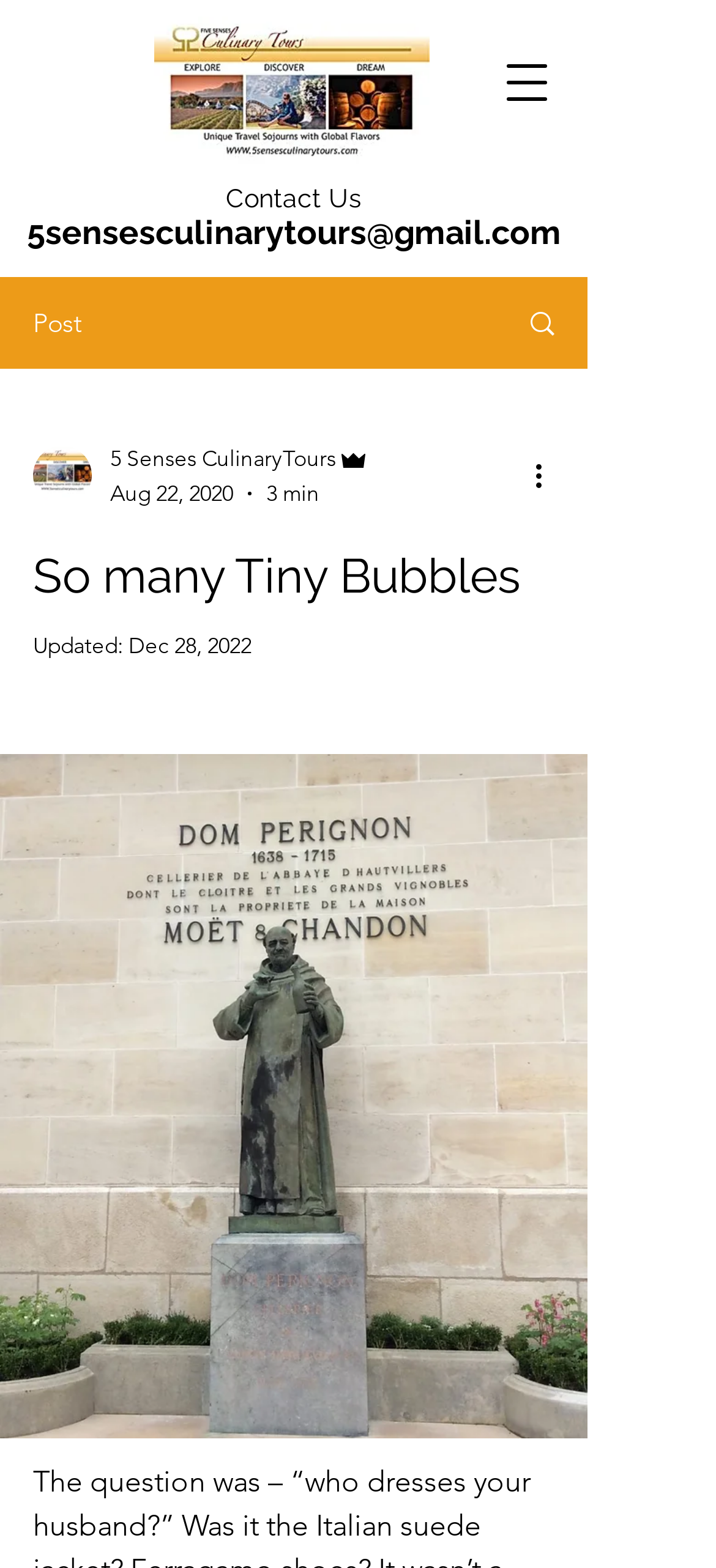Please provide a brief answer to the following inquiry using a single word or phrase:
What is the date of the post?

Aug 22, 2020